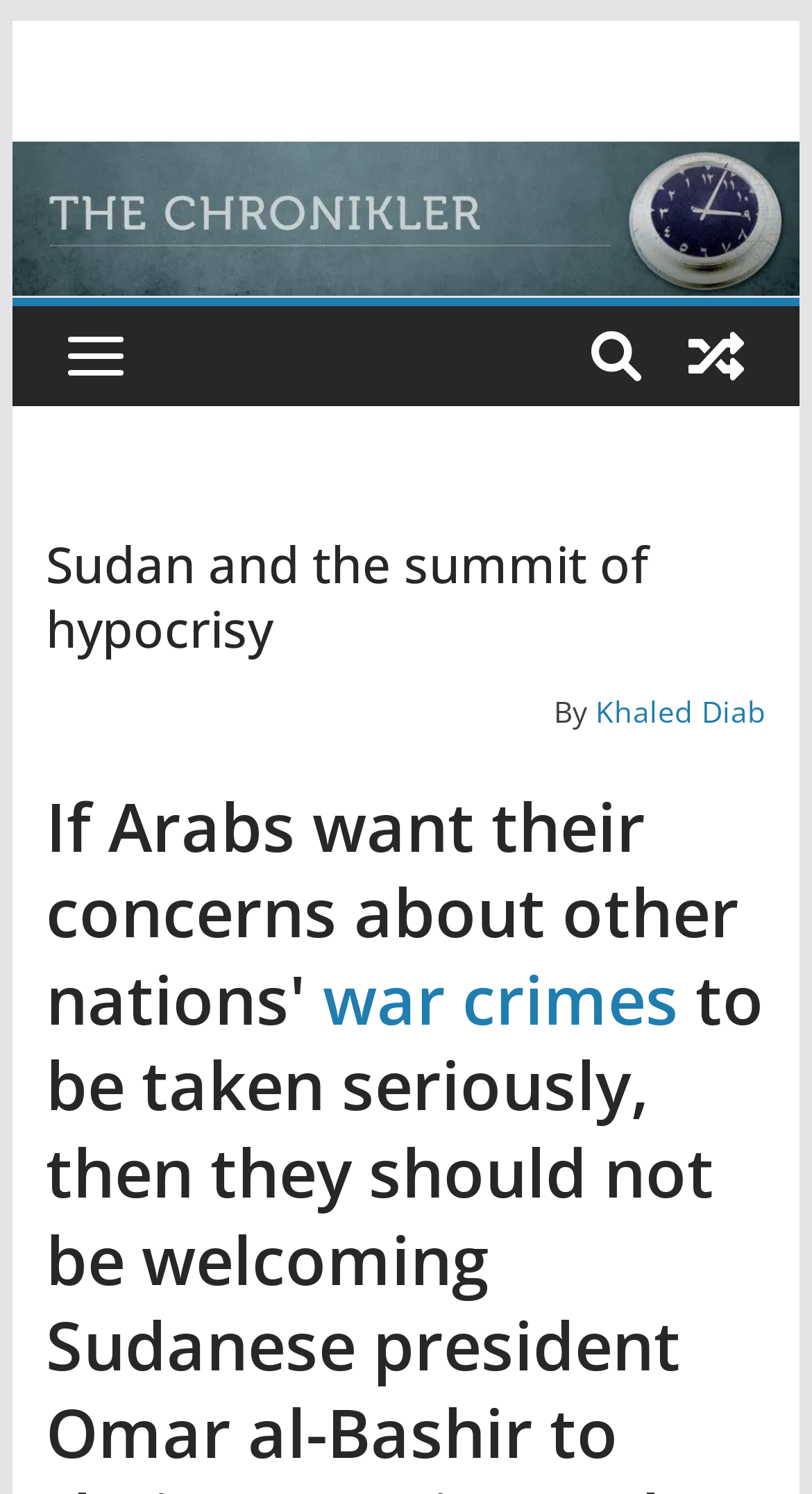Please specify the bounding box coordinates in the format (top-left x, top-left y, bottom-right x, bottom-right y), with values ranging from 0 to 1. Identify the bounding box for the UI component described as follows: Khaled Diab

[0.734, 0.463, 0.944, 0.49]